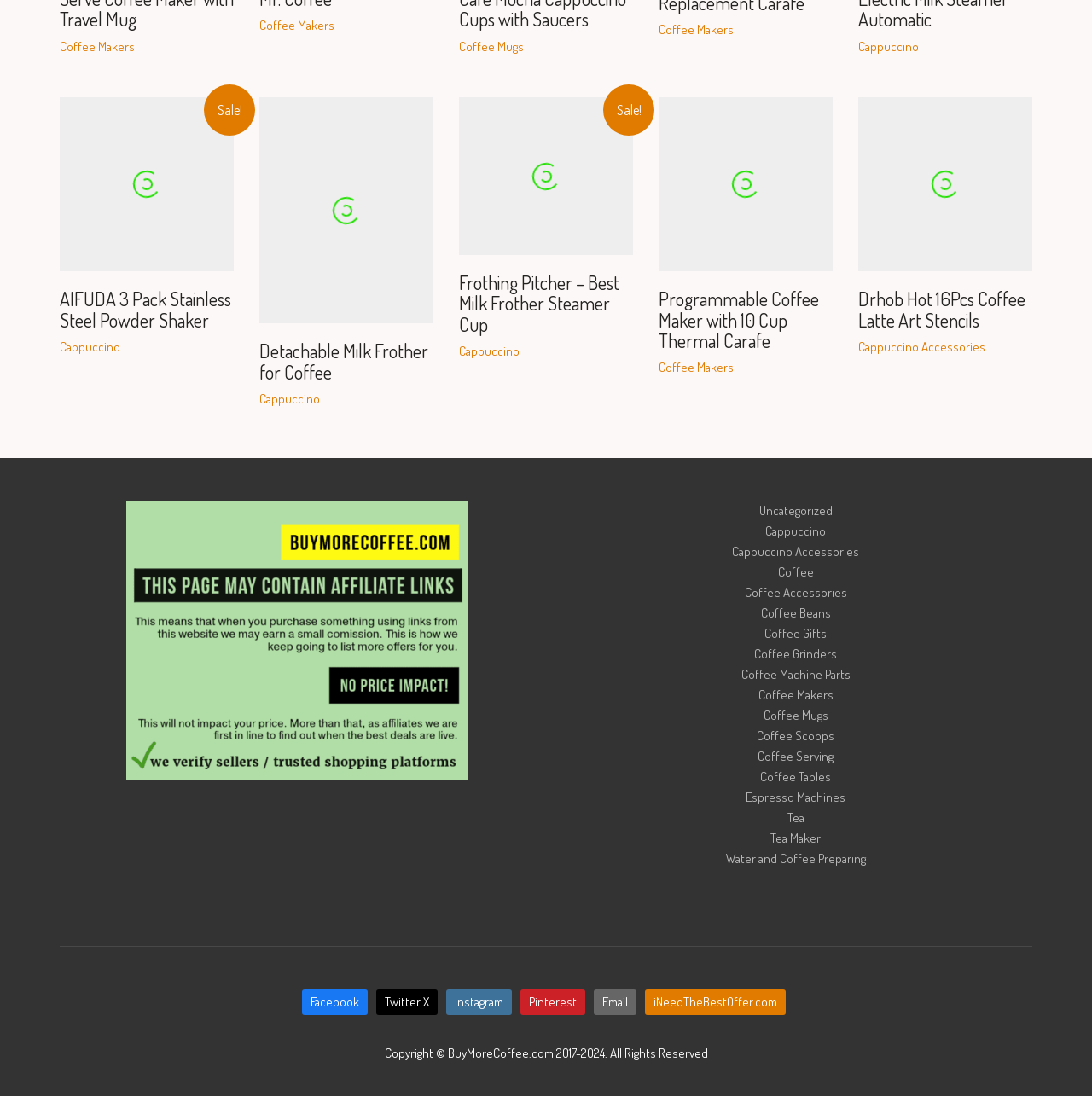What social media platforms are linked on the webpage?
Based on the visual details in the image, please answer the question thoroughly.

By looking at the links at the bottom of the webpage, I can see that the website is linked to four social media platforms: Facebook, Twitter, Instagram, and Pinterest.